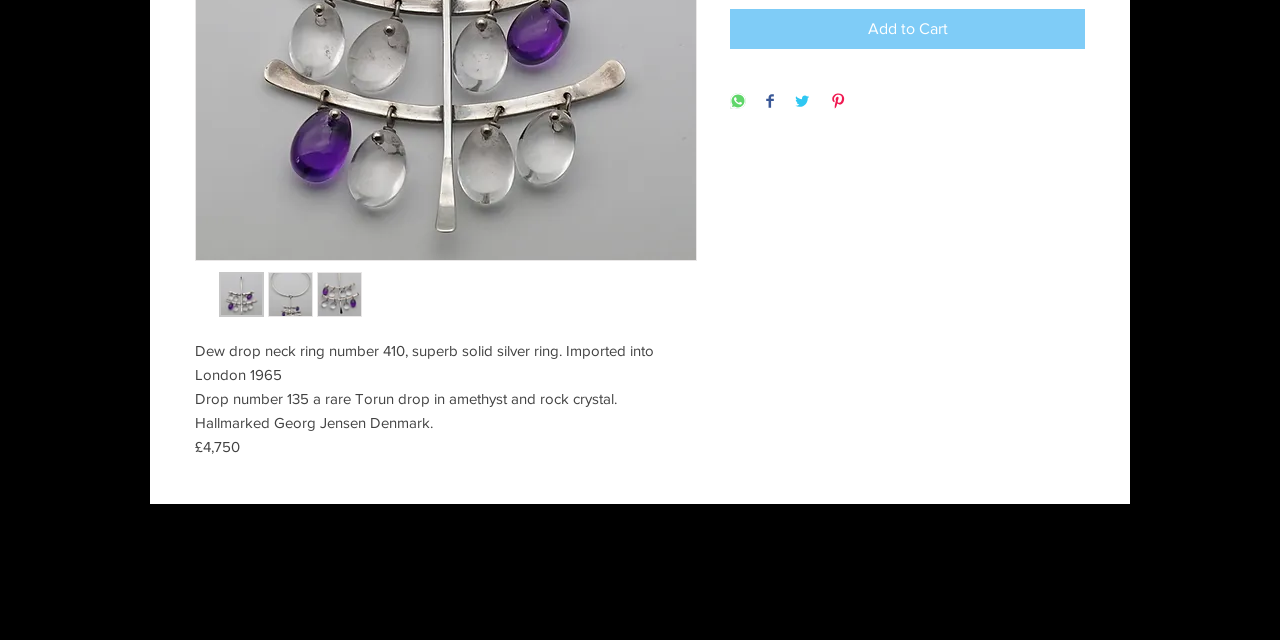Find the bounding box of the web element that fits this description: "Add to Cart".

[0.57, 0.015, 0.848, 0.077]